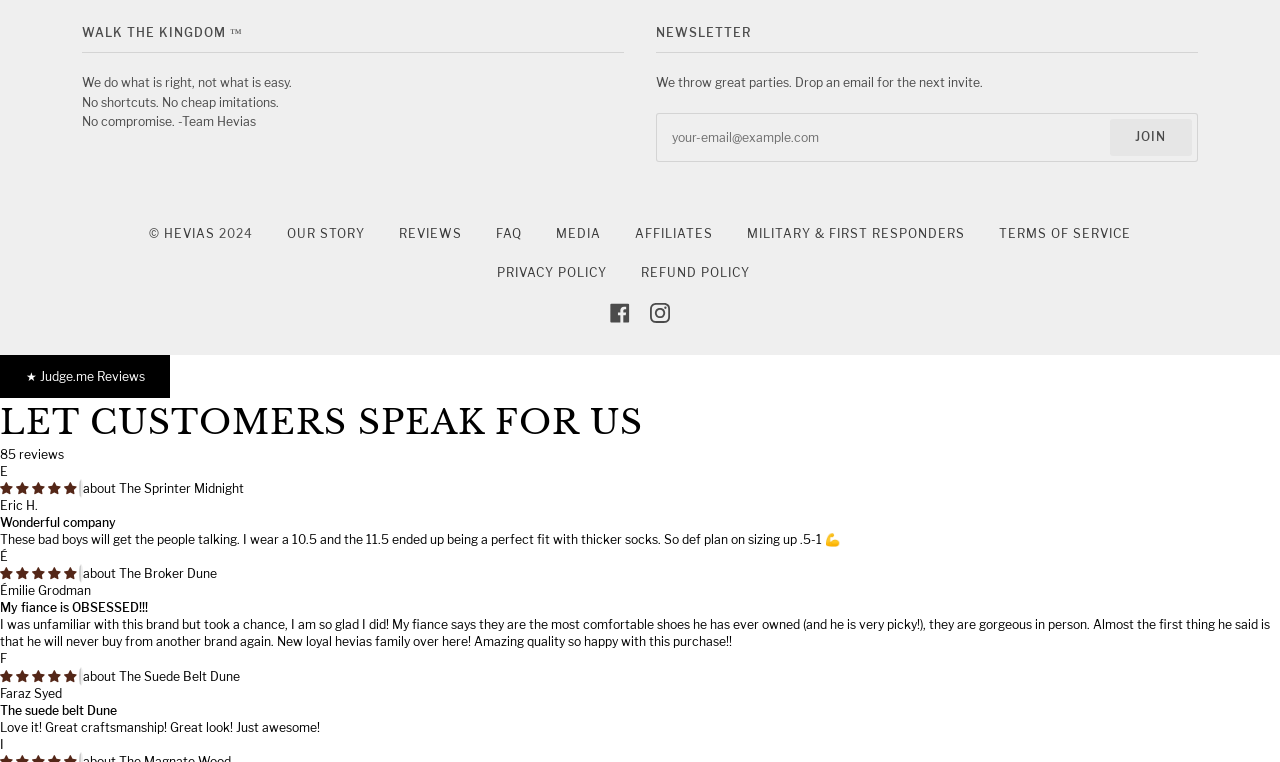Respond to the question below with a single word or phrase:
What is the name of the company?

Hevias